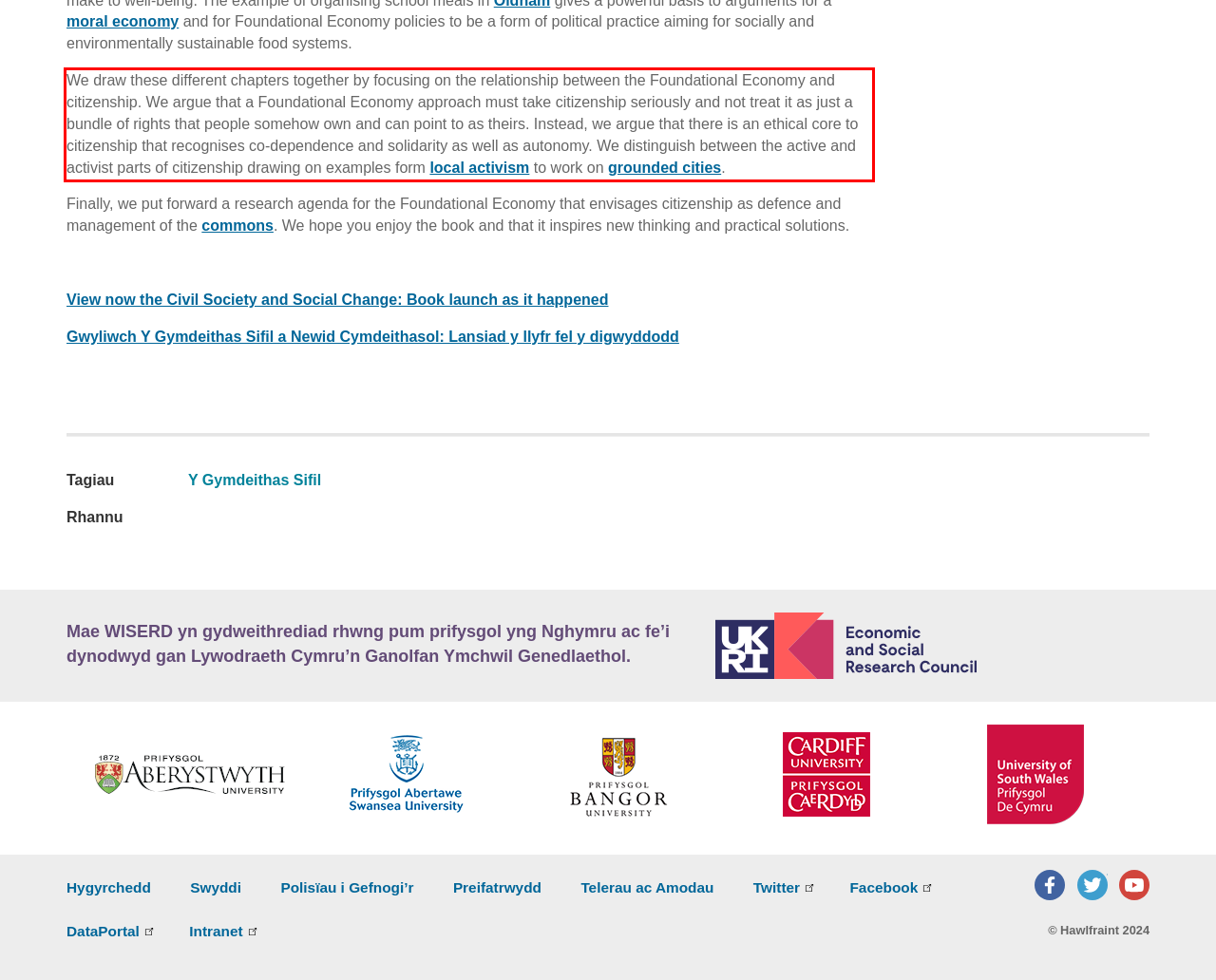You have a screenshot of a webpage with a red bounding box. Use OCR to generate the text contained within this red rectangle.

We draw these different chapters together by focusing on the relationship between the Foundational Economy and citizenship. We argue that a Foundational Economy approach must take citizenship seriously and not treat it as just a bundle of rights that people somehow own and can point to as theirs. Instead, we argue that there is an ethical core to citizenship that recognises co-dependence and solidarity as well as autonomy. We distinguish between the active and activist parts of citizenship drawing on examples form local activism to work on grounded cities.